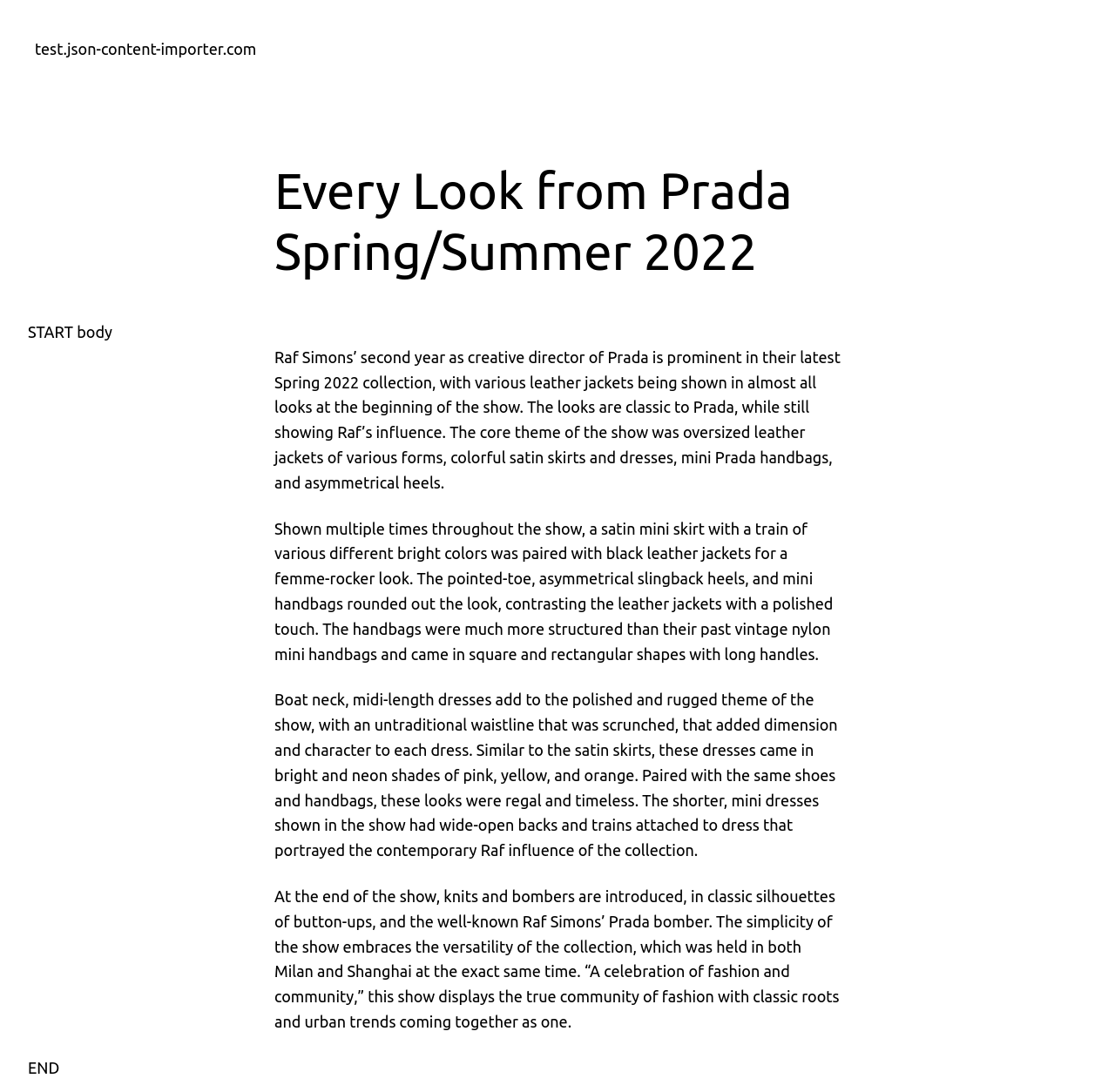What is the color of the satin skirts and dresses? From the image, respond with a single word or brief phrase.

Bright and neon shades